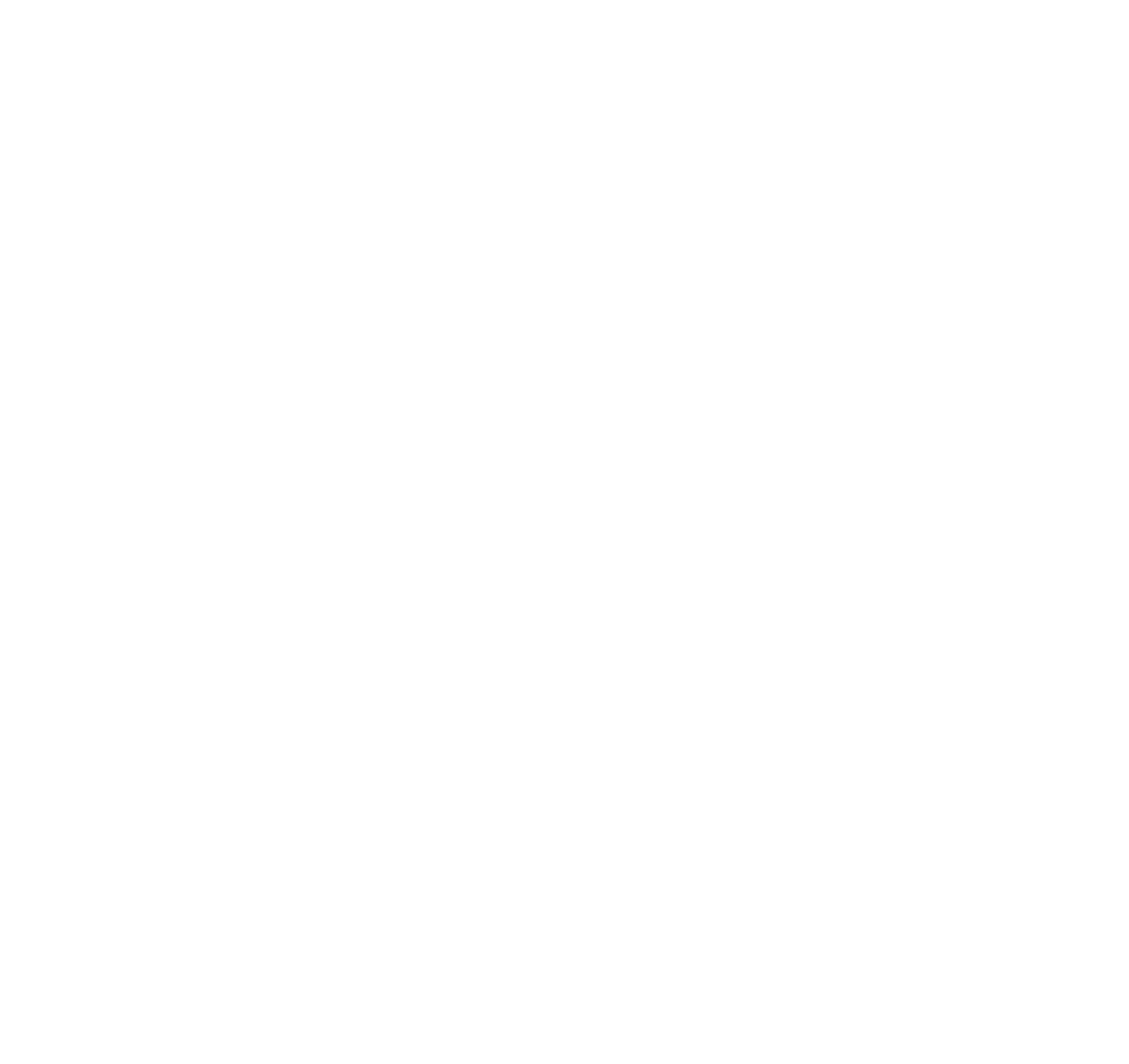Provide the bounding box coordinates for the UI element described in this sentence: "newly digital marketing trends". The coordinates should be four float values between 0 and 1, i.e., [left, top, right, bottom].

[0.523, 0.919, 0.679, 0.934]